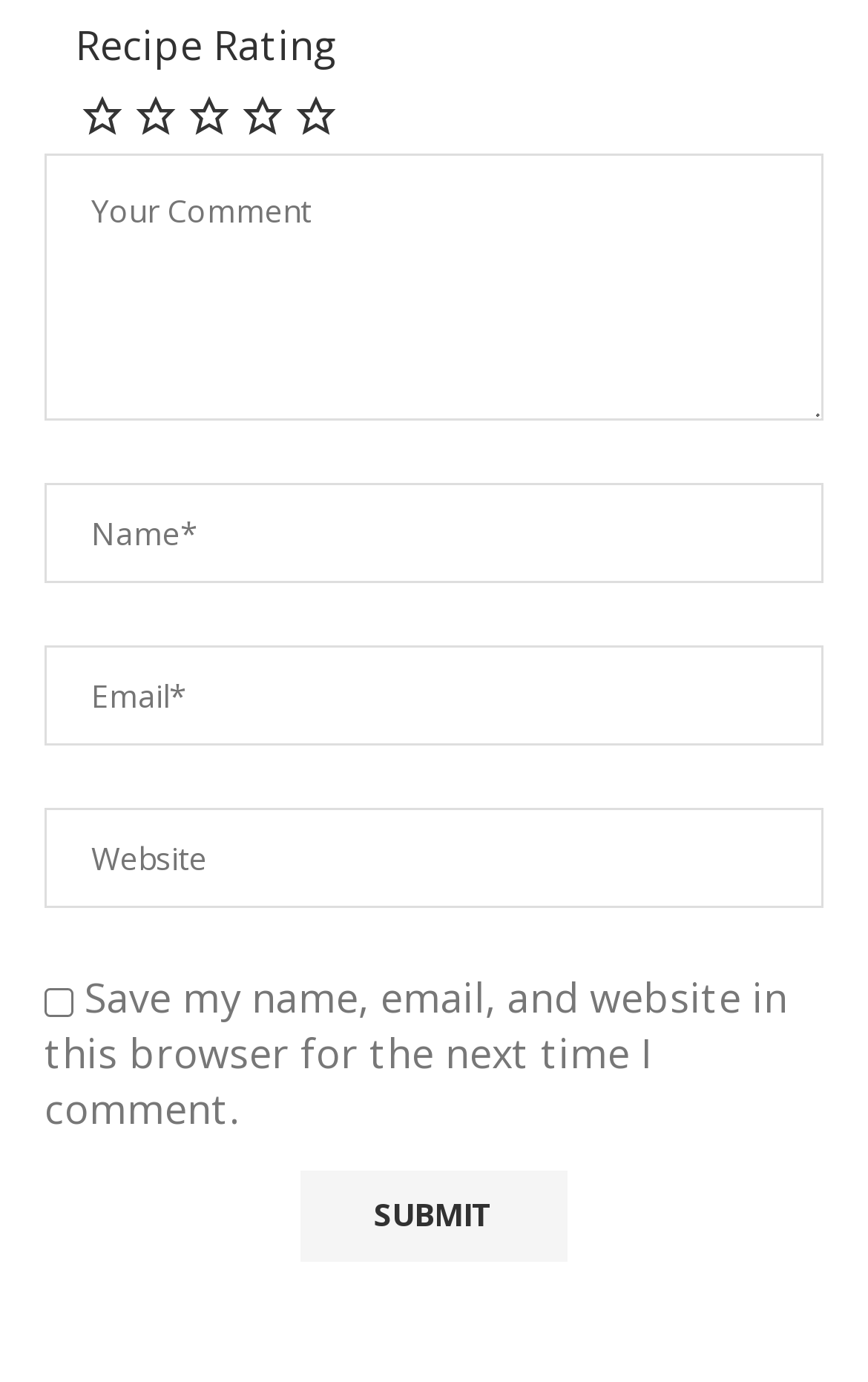What is the label of the button?
Utilize the image to construct a detailed and well-explained answer.

The button has a static text 'SUBMIT' inside it, which is its label.